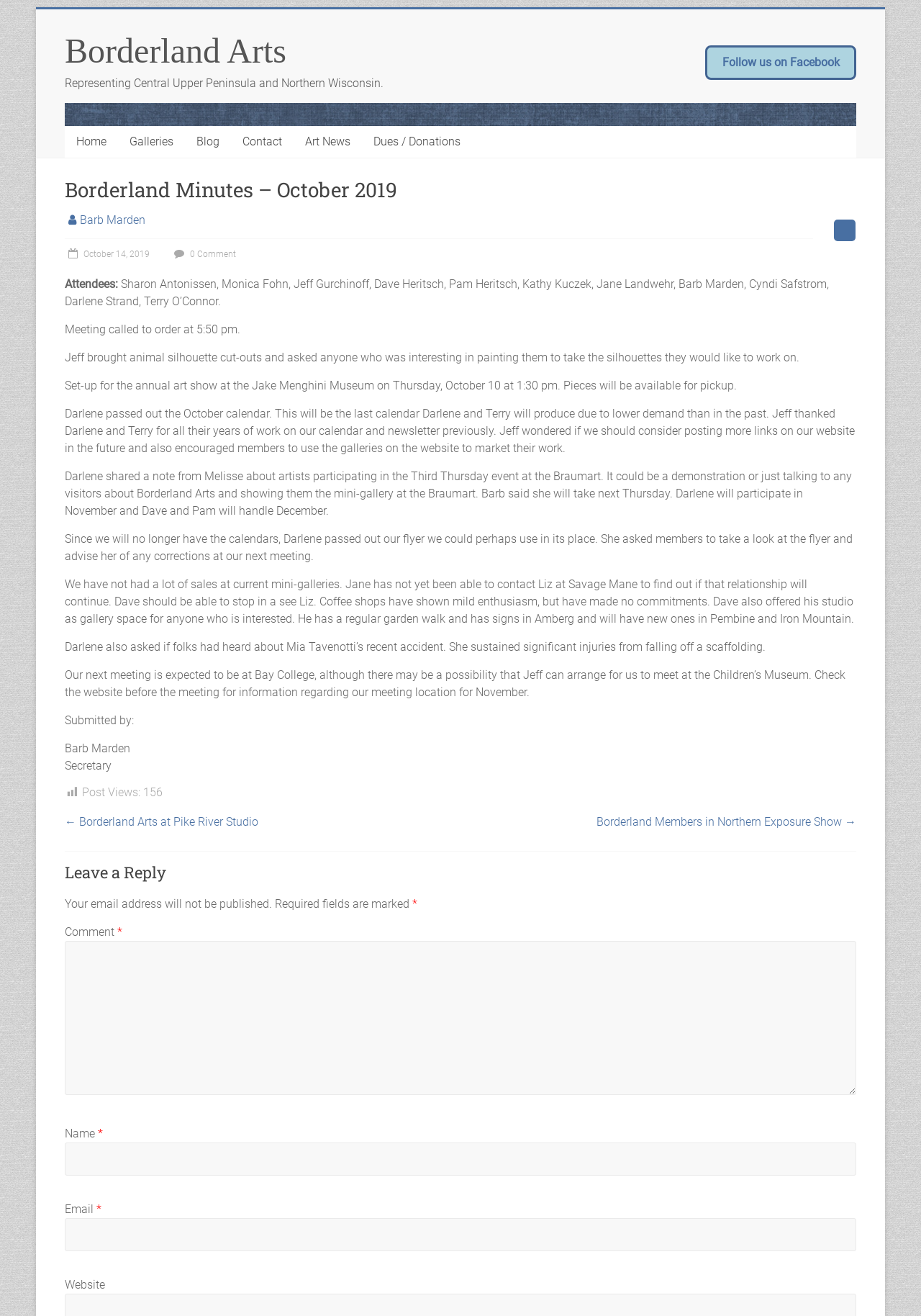Find the bounding box coordinates of the clickable element required to execute the following instruction: "Enter your comment". Provide the coordinates as four float numbers between 0 and 1, i.e., [left, top, right, bottom].

[0.07, 0.715, 0.93, 0.832]